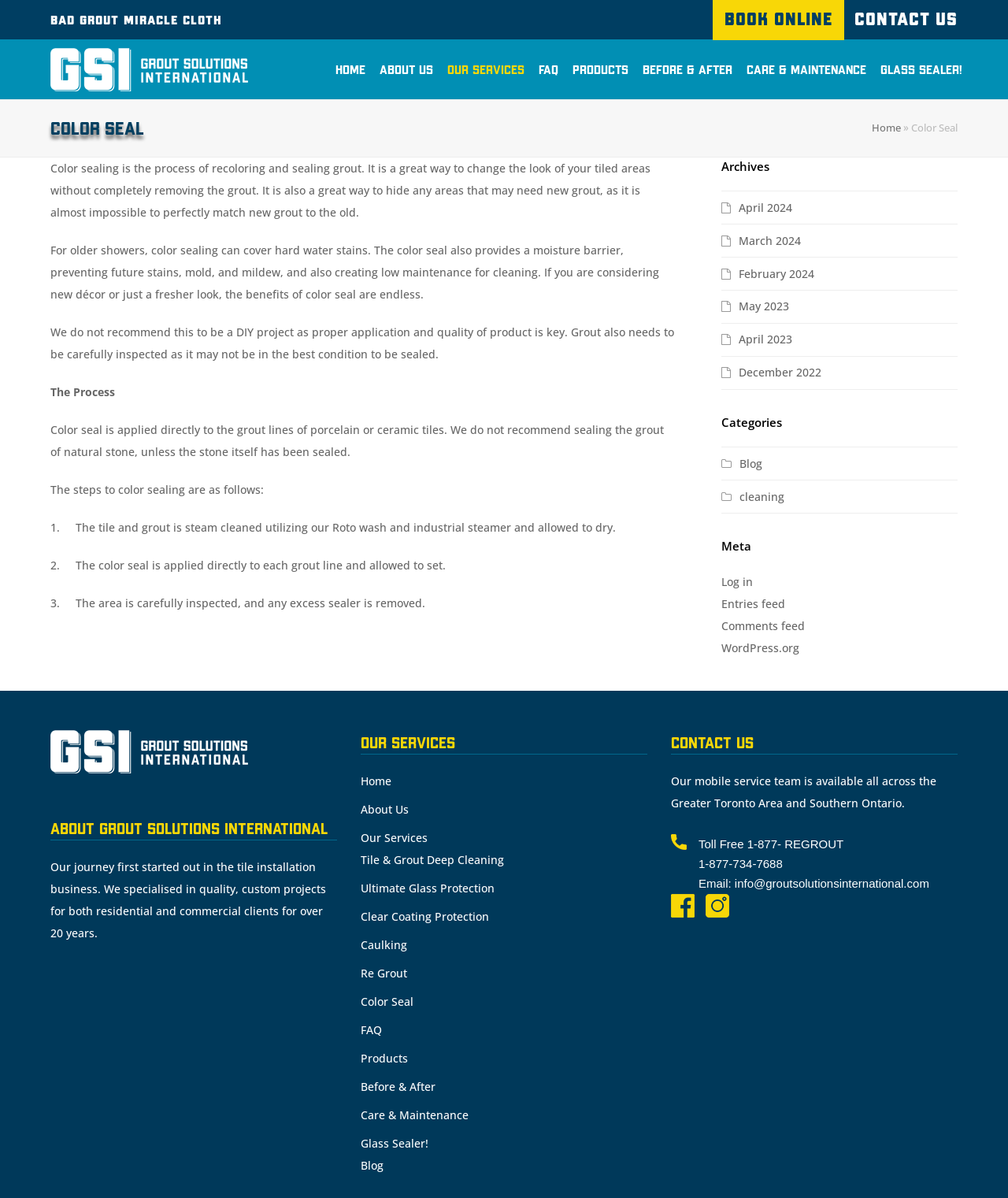Please determine the bounding box coordinates of the clickable area required to carry out the following instruction: "Click on the 'BAD GROUT MIRACLE CLOTH' link". The coordinates must be four float numbers between 0 and 1, represented as [left, top, right, bottom].

[0.05, 0.01, 0.22, 0.022]